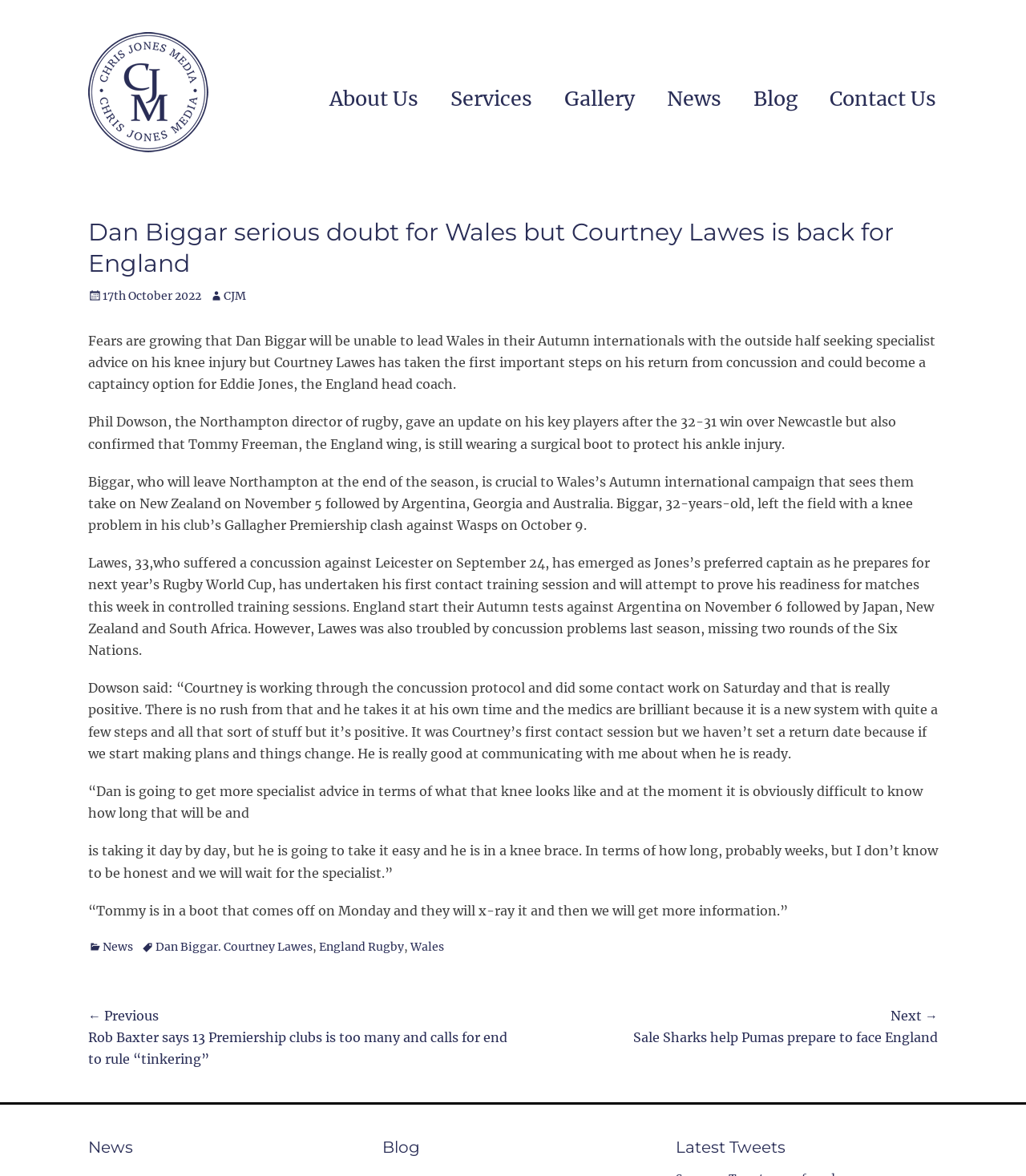Provide a brief response in the form of a single word or phrase:
What is the name of the England wing who is still wearing a surgical boot?

Tommy Freeman